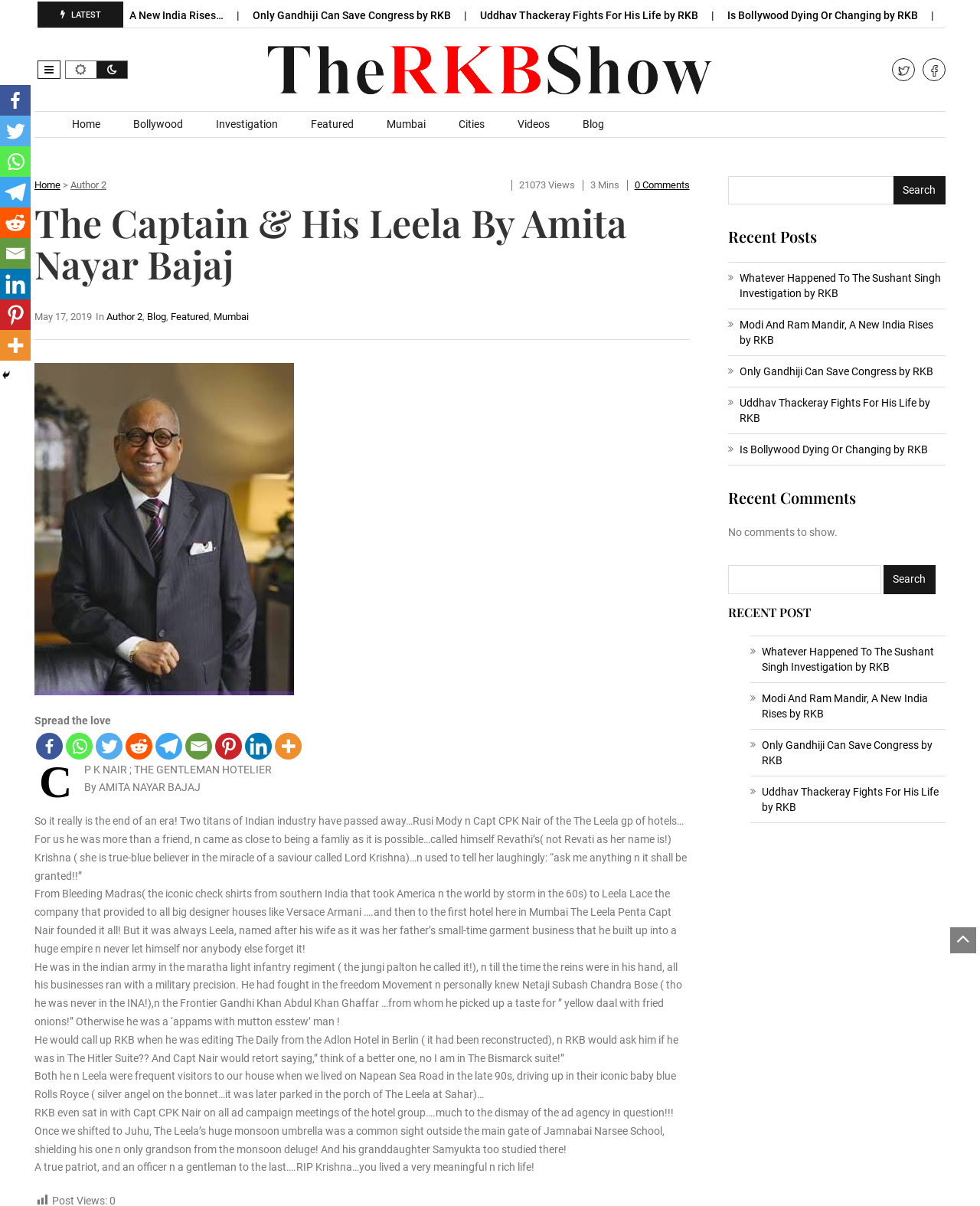Could you highlight the region that needs to be clicked to execute the instruction: "Share the article on Facebook"?

[0.037, 0.607, 0.064, 0.63]